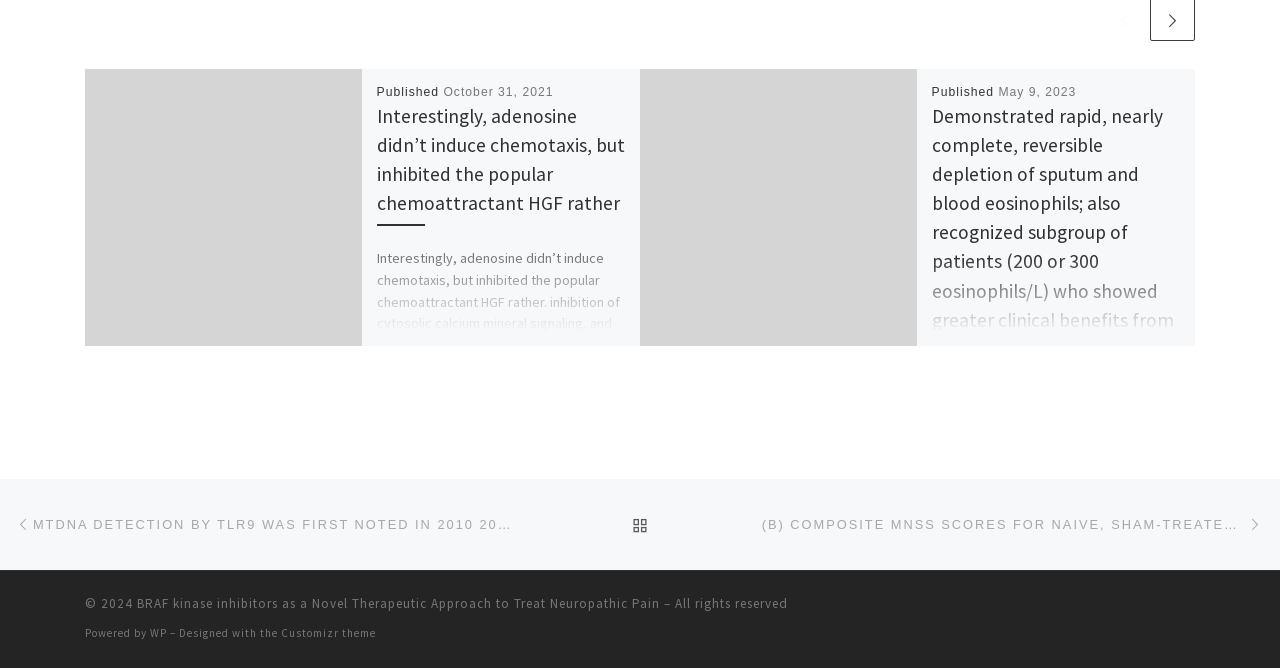Please identify the coordinates of the bounding box for the clickable region that will accomplish this instruction: "View the image related to adenosine and chemotaxis".

[0.066, 0.207, 0.283, 0.414]